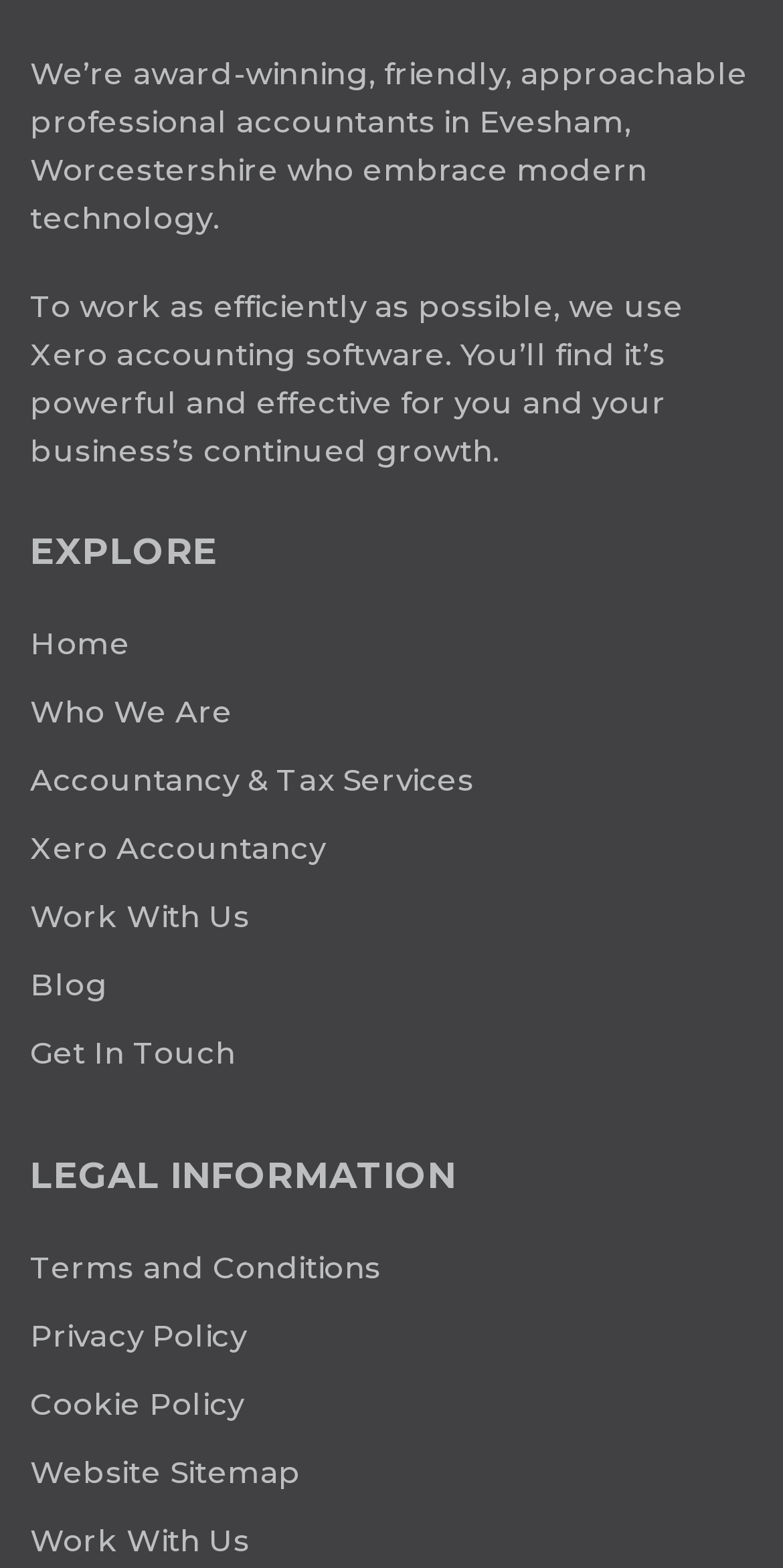How many links are there in the 'LEGAL INFORMATION' section?
Answer the question using a single word or phrase, according to the image.

4